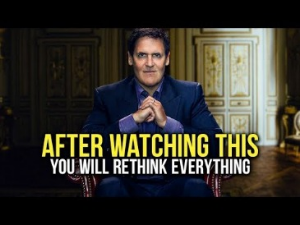Use a single word or phrase to answer the question: 
What is the man's demeanor in the image?

Relaxed yet assertive